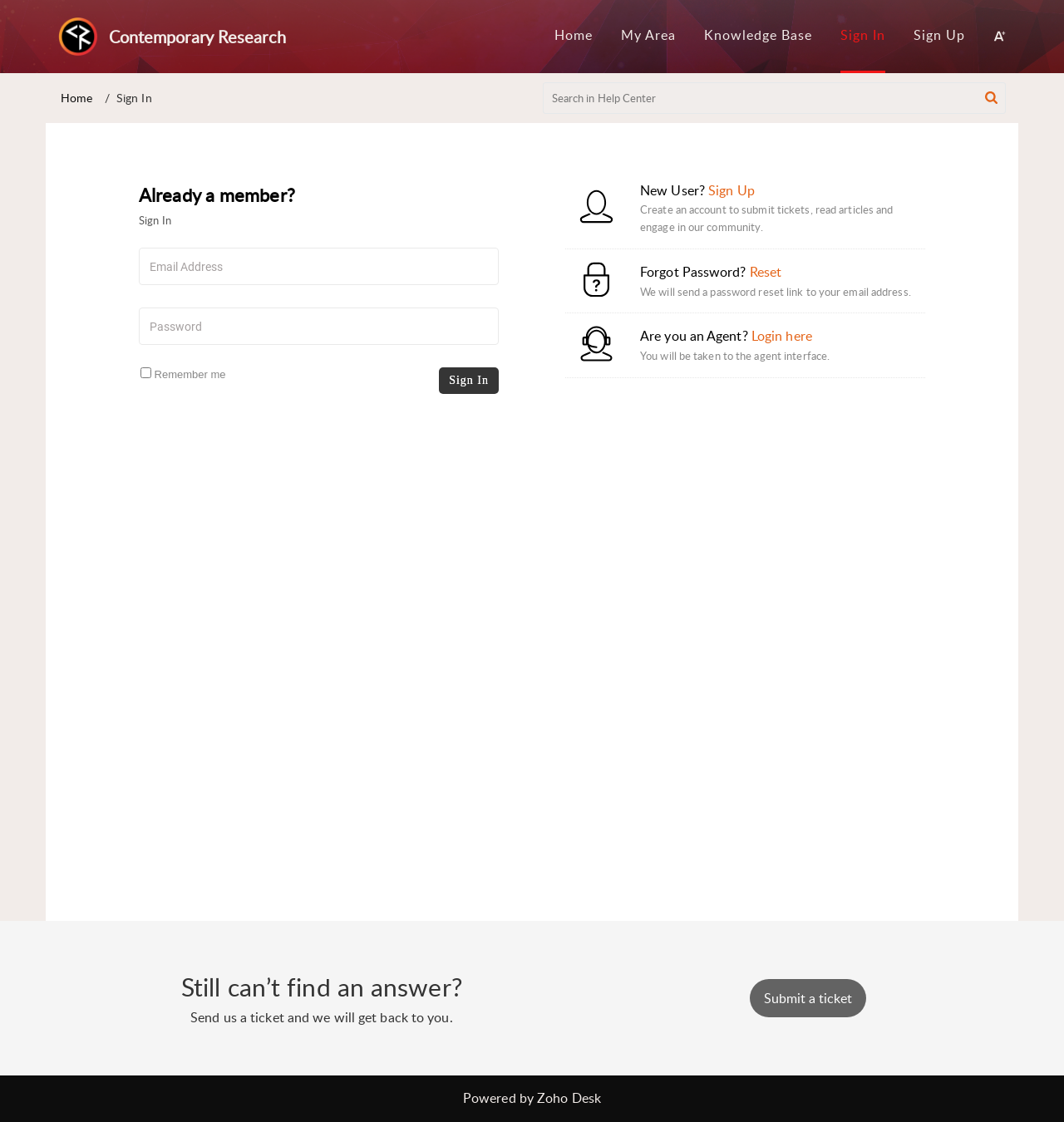Explain in detail what is displayed on the webpage.

The webpage is the Contemporary Research Support Portal, which provides a platform for users to search for knowledge base articles, submit tickets, and engage with the community. 

At the top of the page, there is a navigation menu with links to the home page, my area, knowledge base, and login/sign up options. Below the navigation menu, there is a search bar where users can search for help center articles. 

On the left side of the page, there is a breadcrumbs navigation menu showing the current location of the user. 

The main content area of the page is divided into several sections. The first section welcomes users and provides options to sign in or sign up. There is also a brief description of the benefits of creating an account, including submitting tickets, reading articles, and engaging with the community. 

Below this section, there are links to reset passwords, log in as an agent, and submit a ticket. Each of these sections has a brief description of the action. 

At the bottom of the page, there is a section that encourages users to submit a ticket if they cannot find an answer to their question. There is also a note that the portal is powered by Zoho Desk.